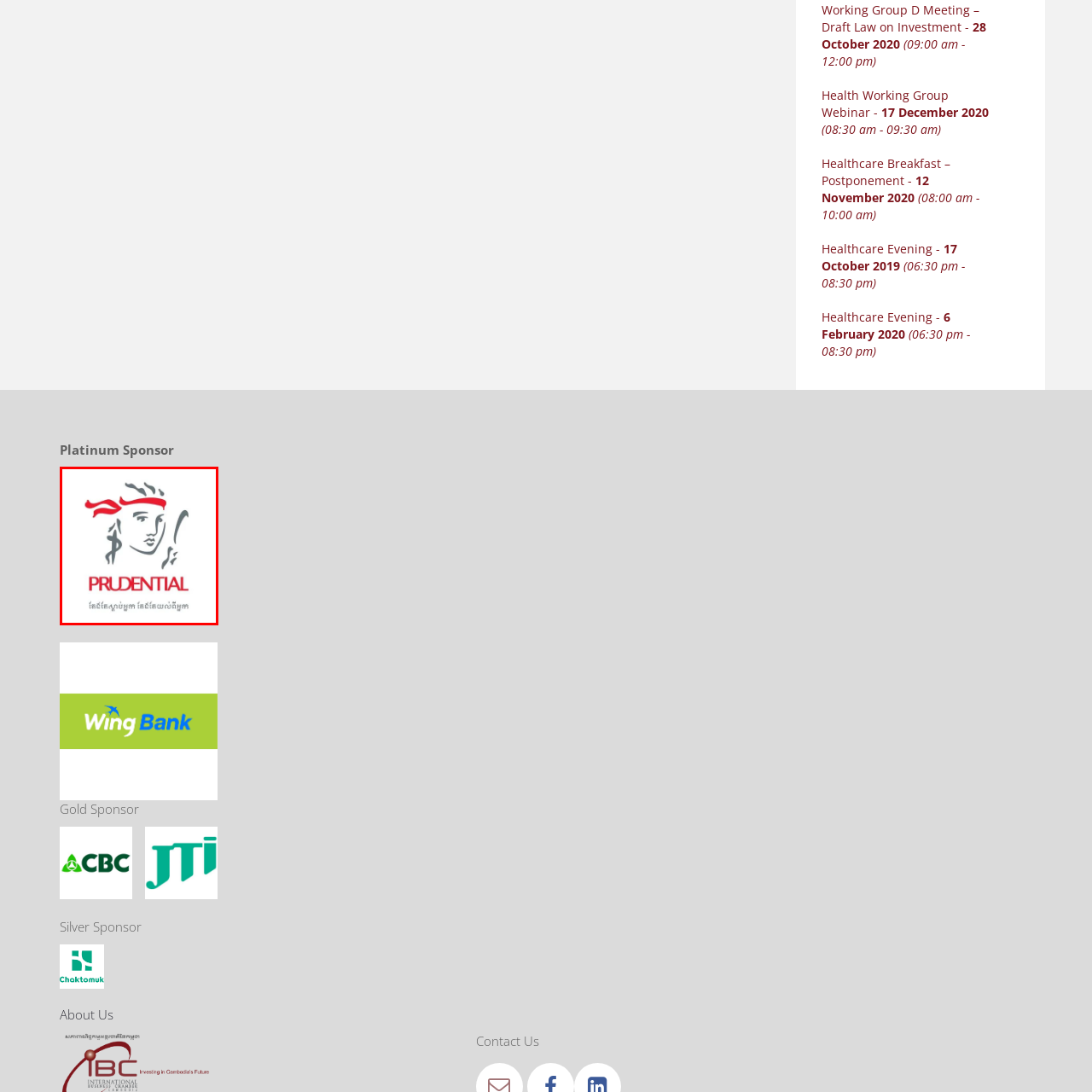Carefully inspect the area of the image highlighted by the red box and deliver a detailed response to the question below, based on your observations: What is written below the figure?

According to the caption, below the stylized figure, the company name 'PRUDENTIAL' is prominently featured in bold red letters, indicating the brand identity of the insurance and financial services company.